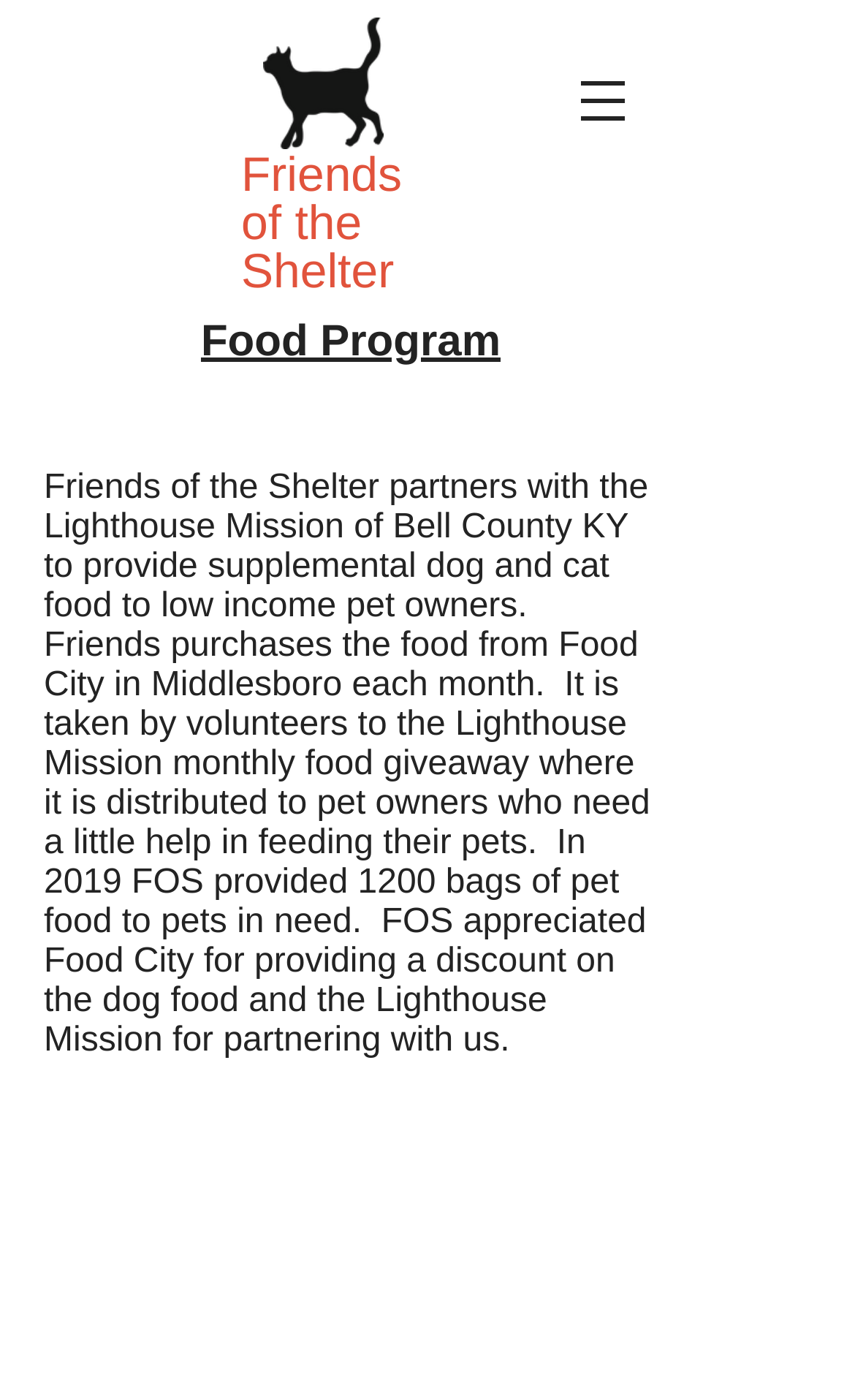Provide a comprehensive description of the webpage.

The webpage is about the Food Program of Friends of the Shelter. At the top-left corner, there is a heading that reads "Friends of the Shelter". Below it, there is a link with the same text. 

On the top-right corner, there is a navigation menu labeled "Site" with a button that has a popup menu. The button is accompanied by a small image. 

In the middle of the page, there is a section that describes the Food Program. The title "Food Program" is displayed prominently. Below the title, there is a paragraph of text that explains the program's partnership with the Lighthouse Mission of Bell County KY to provide pet food to low-income pet owners. The text also mentions the program's achievements, including providing 1200 bags of pet food in 2019.